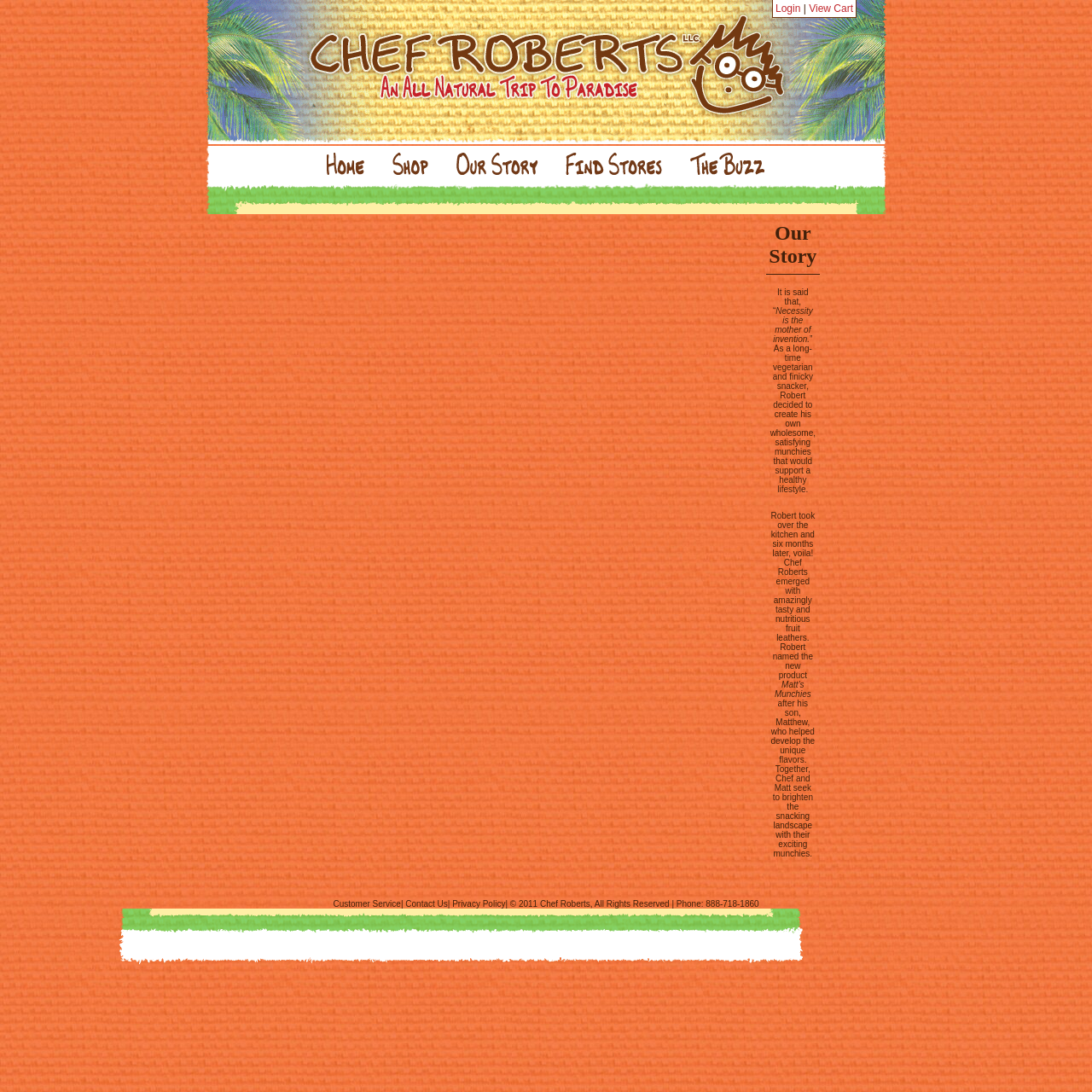Provide your answer to the question using just one word or phrase: What is the name of the founder of Matt's Munchies?

Robert